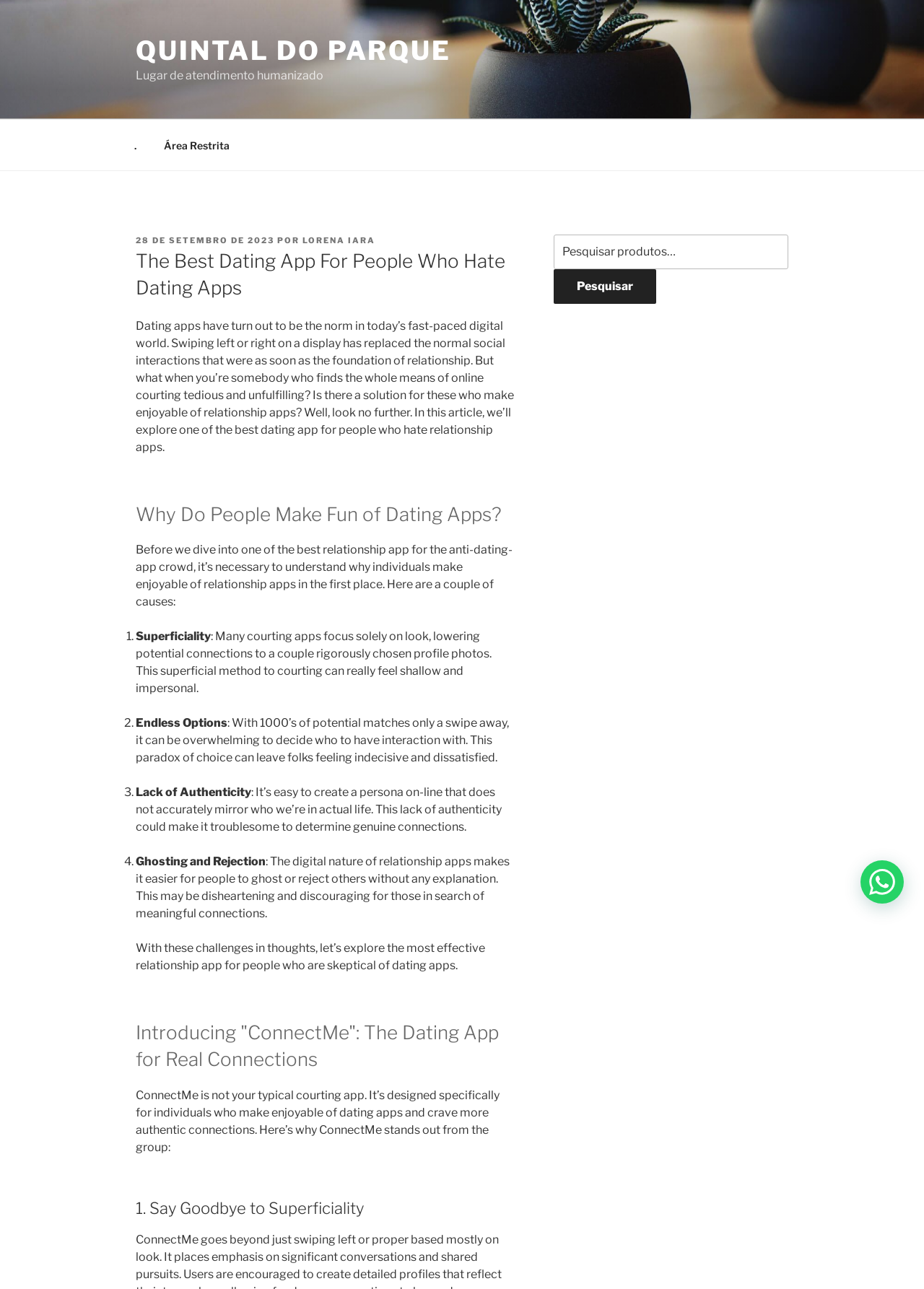Please locate the bounding box coordinates of the element that should be clicked to complete the given instruction: "Explore the ConnectMe dating app".

[0.147, 0.77, 0.556, 0.832]